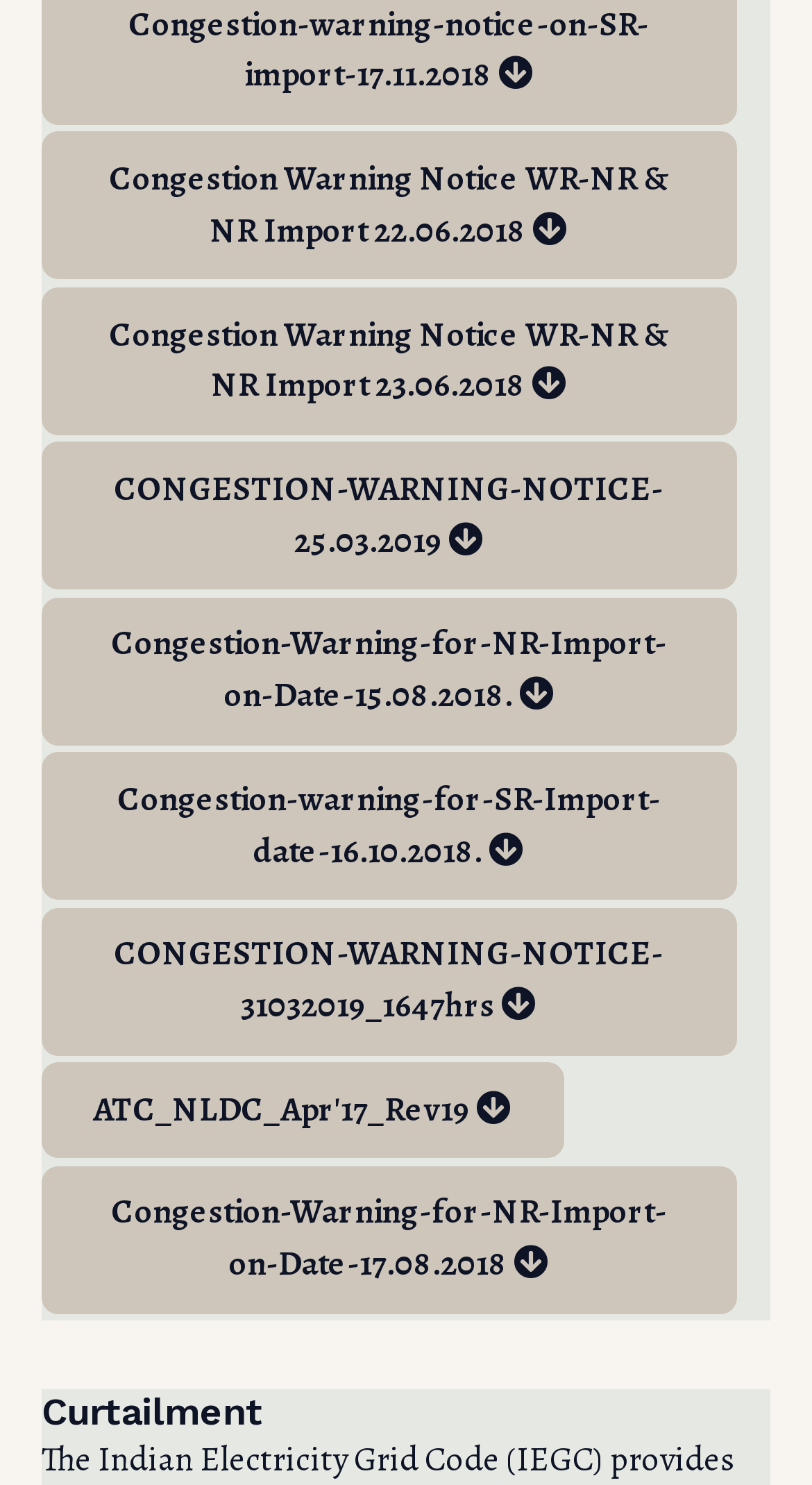How many links are present on the webpage?
Using the image as a reference, give a one-word or short phrase answer.

8